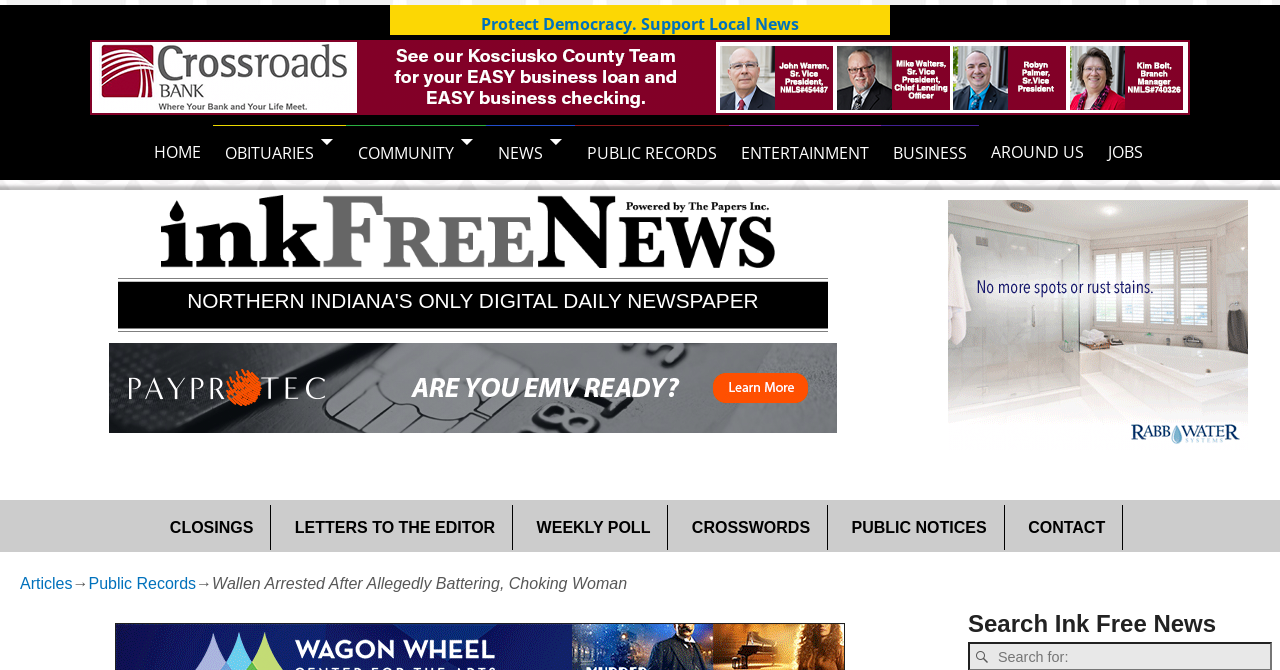Determine the bounding box coordinates for the region that must be clicked to execute the following instruction: "Read the article 'Wallen Arrested After Allegedly Battering, Choking Woman'".

[0.166, 0.859, 0.49, 0.884]